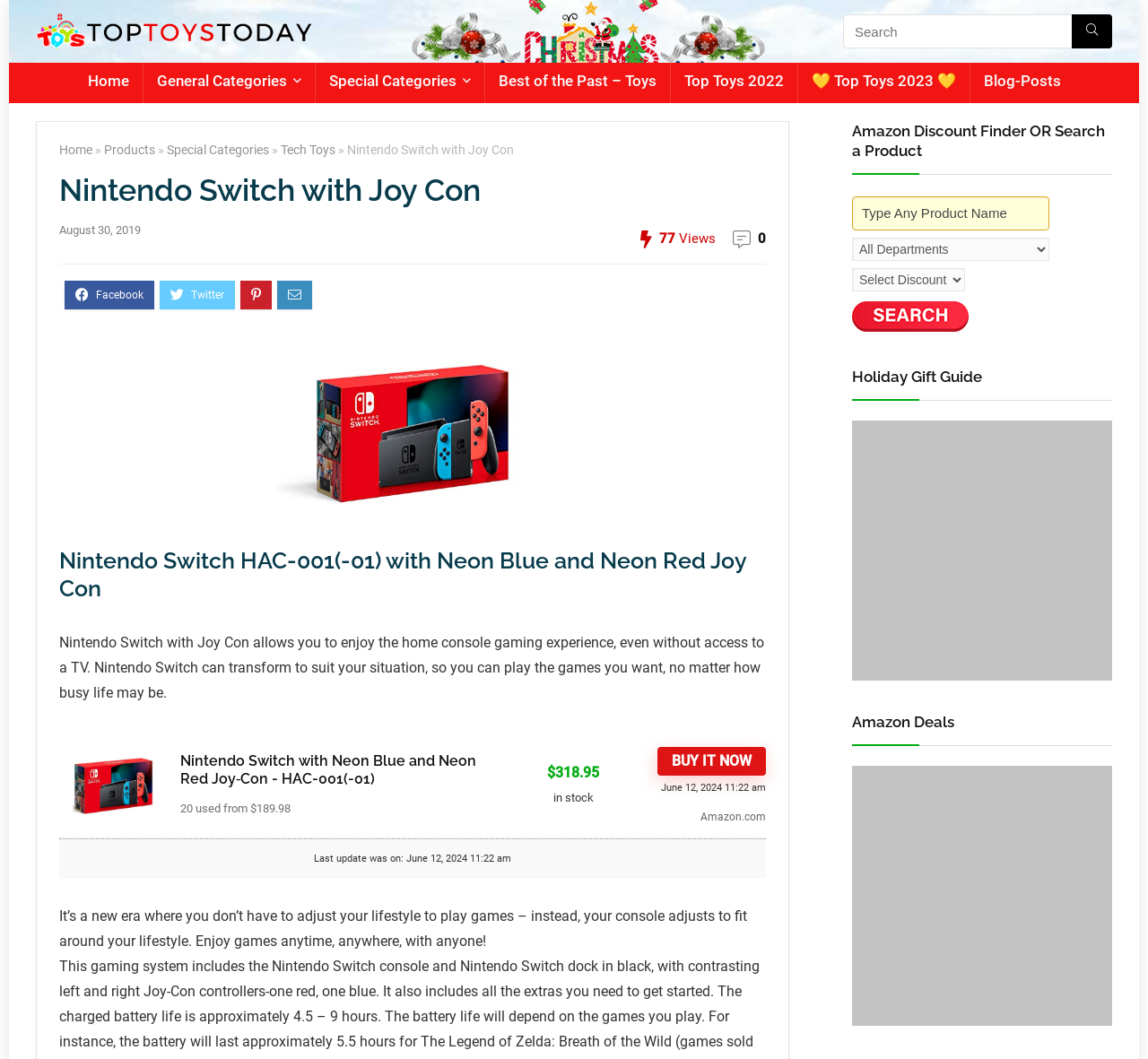Please identify the bounding box coordinates of the element I should click to complete this instruction: 'Check the website's copyright information'. The coordinates should be given as four float numbers between 0 and 1, like this: [left, top, right, bottom].

None